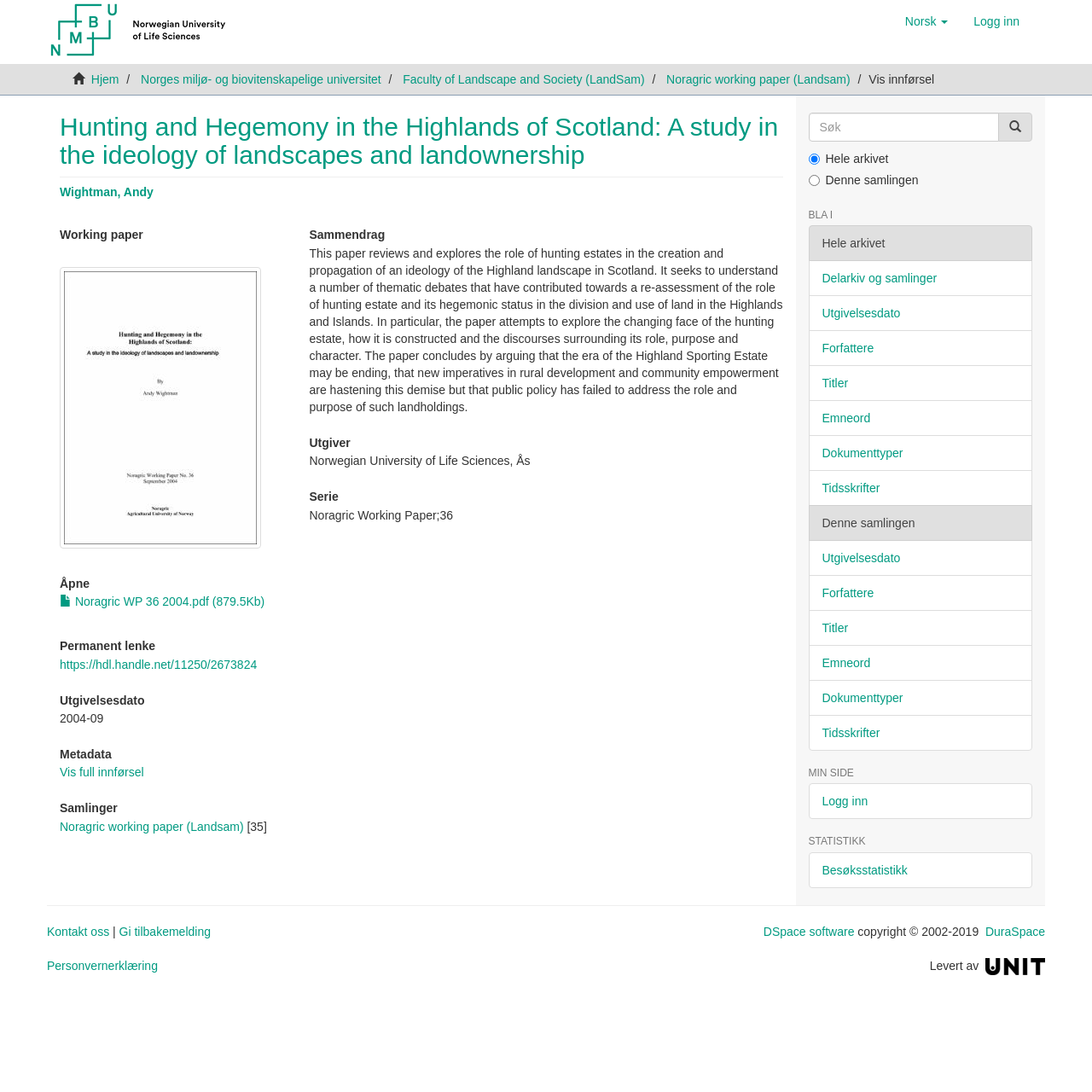Use a single word or phrase to answer the following:
What is the publication date of the working paper?

2004-09